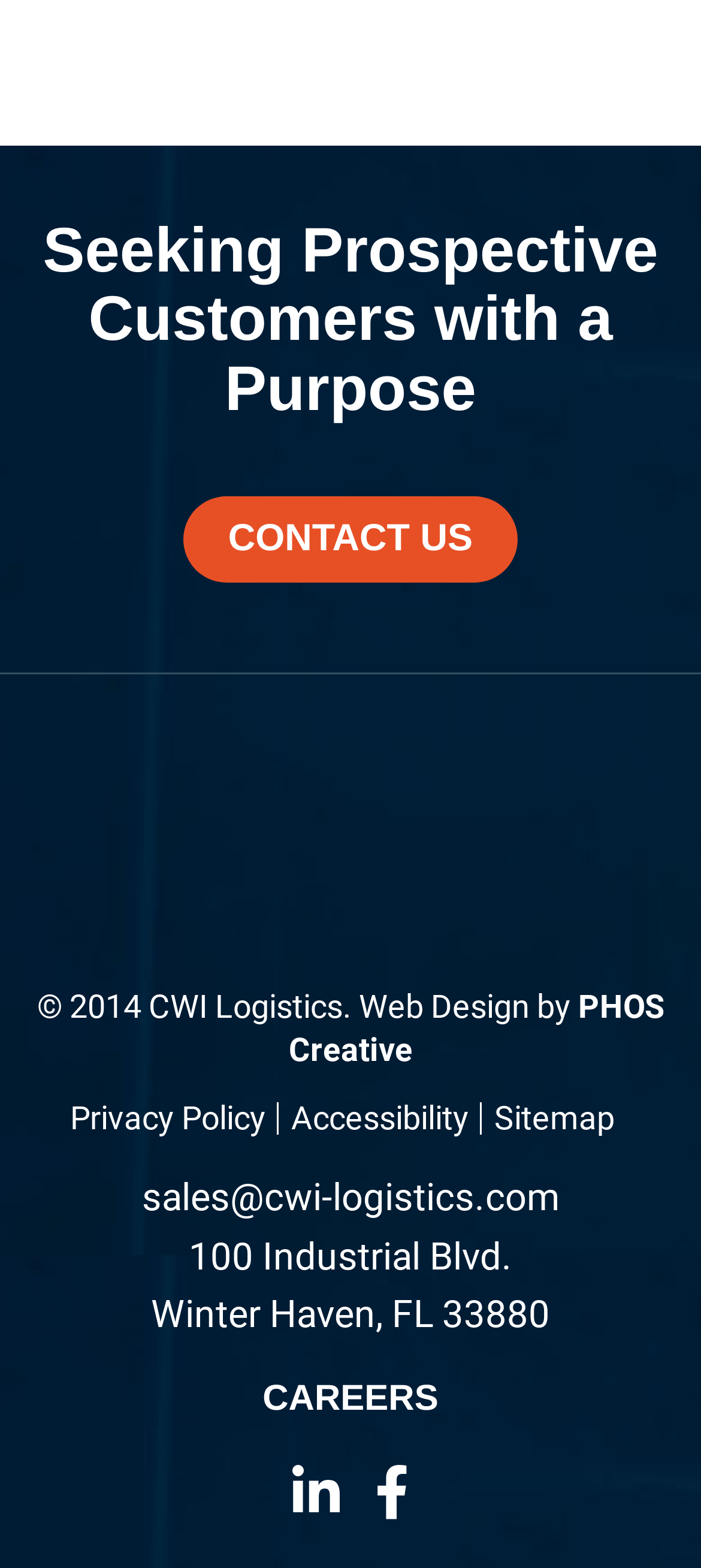From the element description Winter Haven, FL 33880, predict the bounding box coordinates of the UI element. The coordinates must be specified in the format (top-left x, top-left y, bottom-right x, bottom-right y) and should be within the 0 to 1 range.

[0.051, 0.823, 0.949, 0.855]